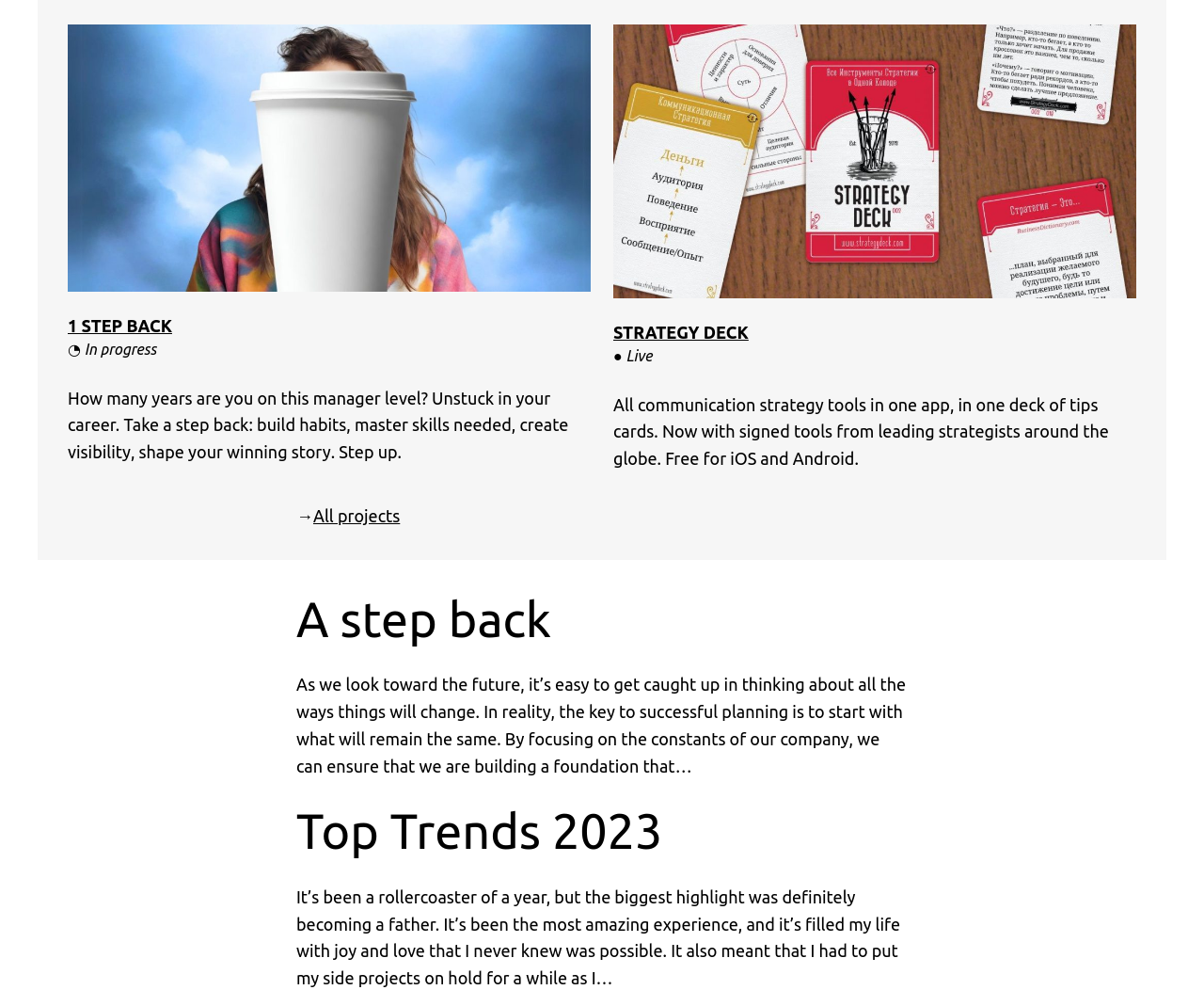Locate the UI element described as follows: "All projects". Return the bounding box coordinates as four float numbers between 0 and 1 in the order [left, top, right, bottom].

[0.26, 0.511, 0.332, 0.53]